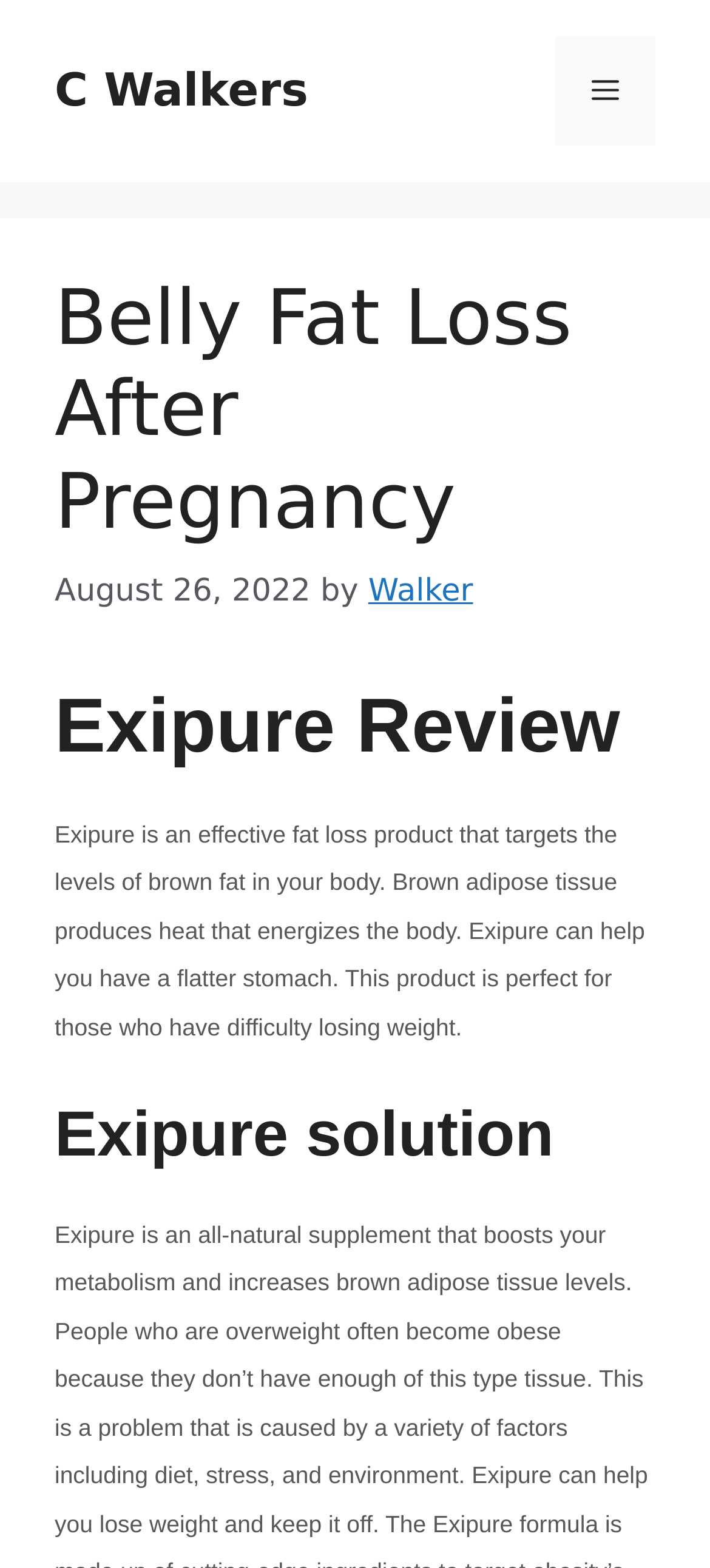Generate the text content of the main headline of the webpage.

Belly Fat Loss After Pregnancy